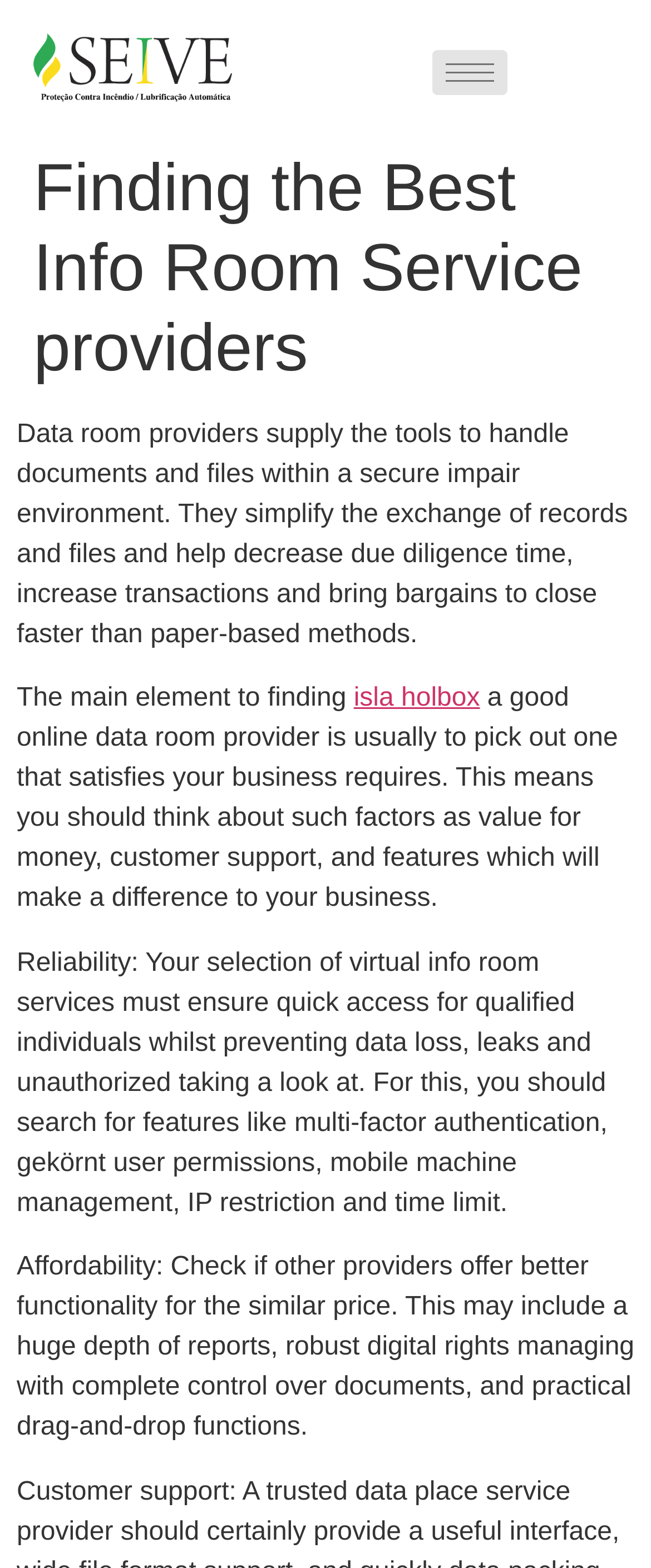Using the format (top-left x, top-left y, bottom-right x, bottom-right y), and given the element description, identify the bounding box coordinates within the screenshot: isla holbox

[0.543, 0.437, 0.737, 0.455]